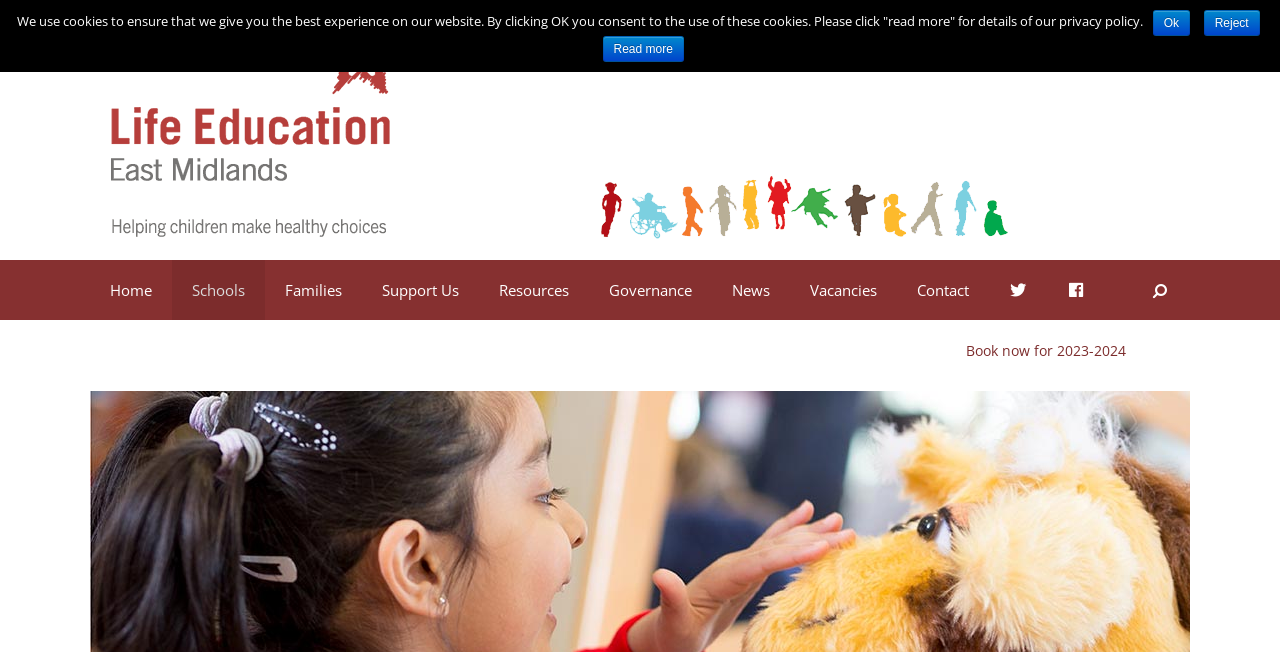Please identify the bounding box coordinates of the element that needs to be clicked to execute the following command: "Click on the Book now for 2023-2024 link". Provide the bounding box using four float numbers between 0 and 1, formatted as [left, top, right, bottom].

[0.71, 0.523, 0.835, 0.552]